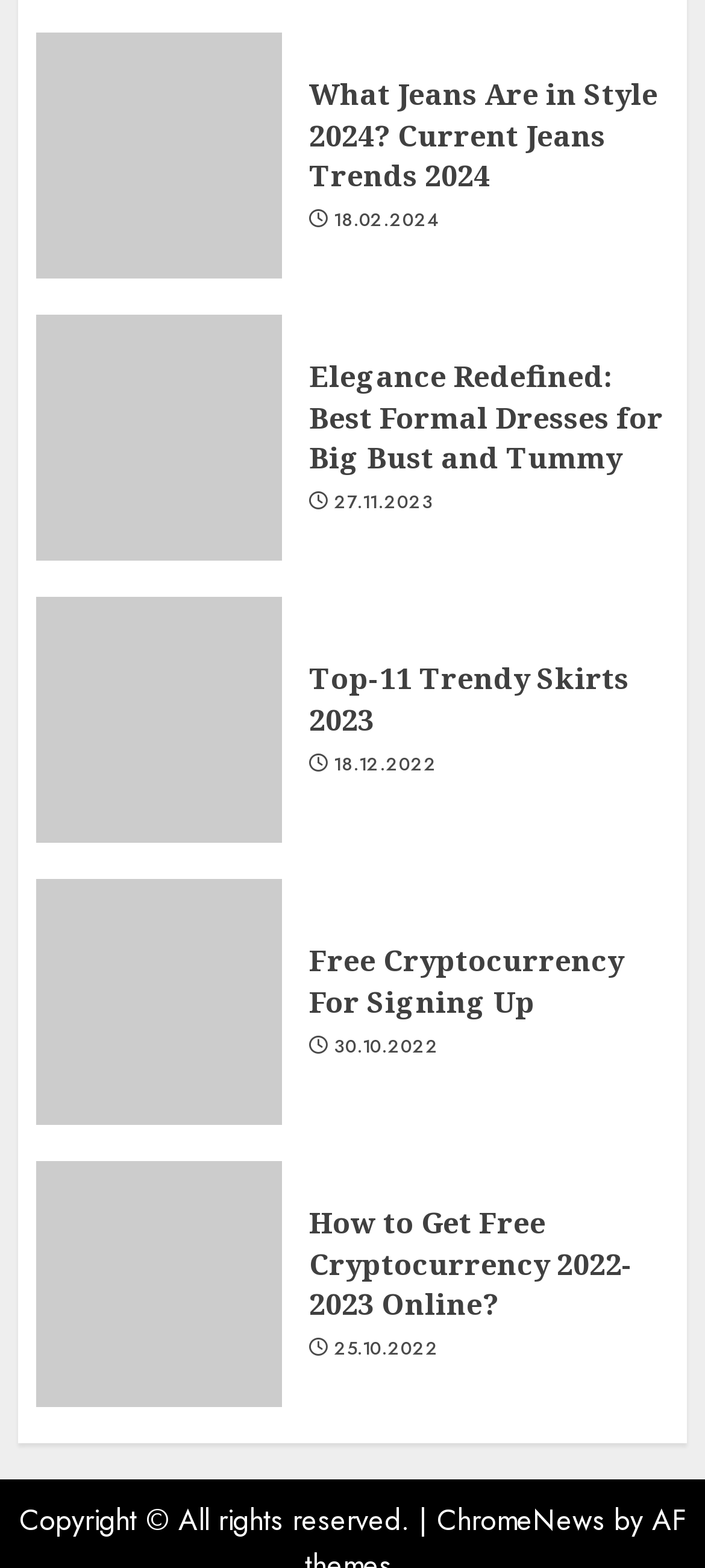Please locate the clickable area by providing the bounding box coordinates to follow this instruction: "View trendy jeans 2024".

[0.051, 0.021, 0.4, 0.177]